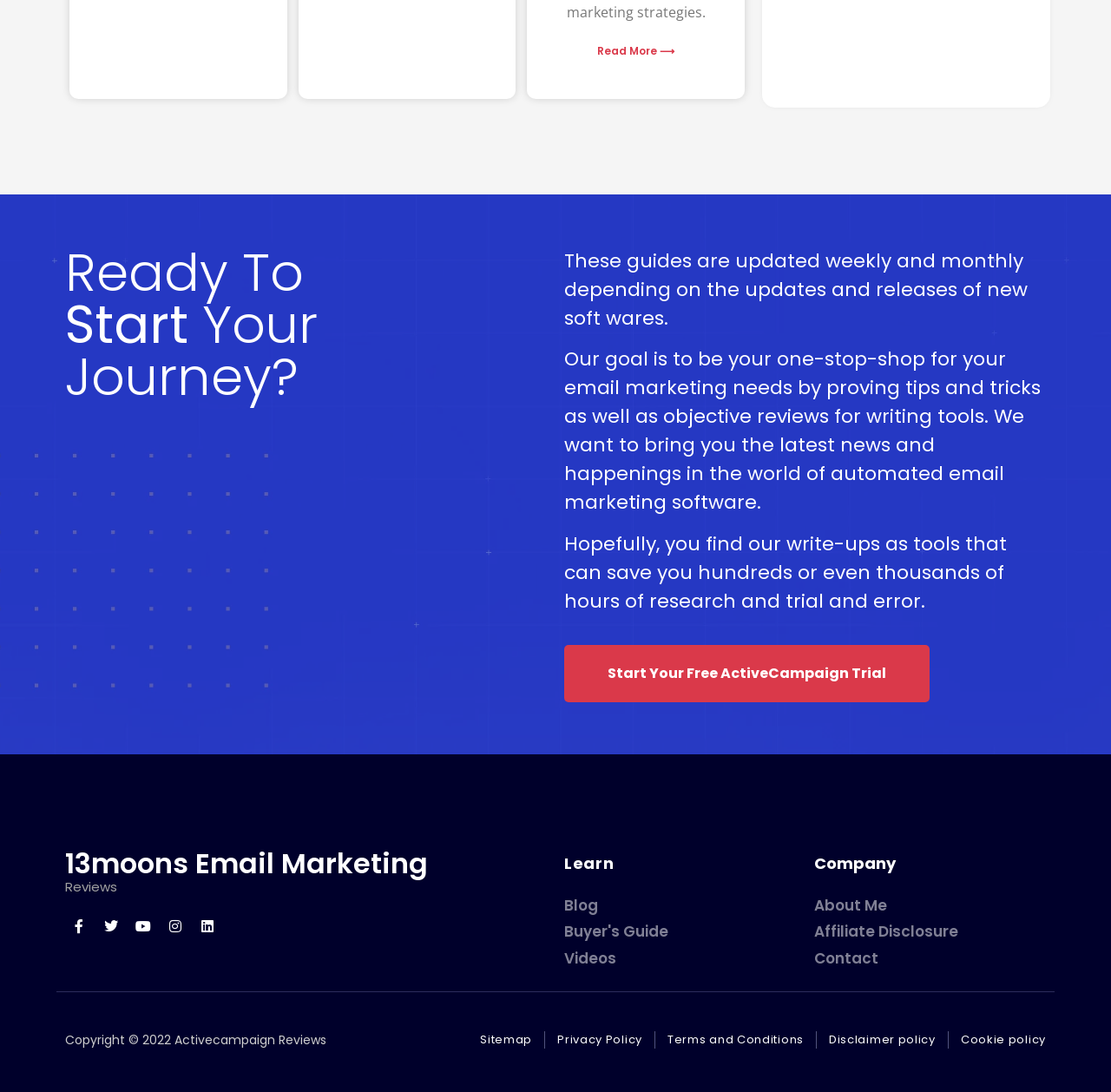Pinpoint the bounding box coordinates for the area that should be clicked to perform the following instruction: "Click on CONTACT".

None